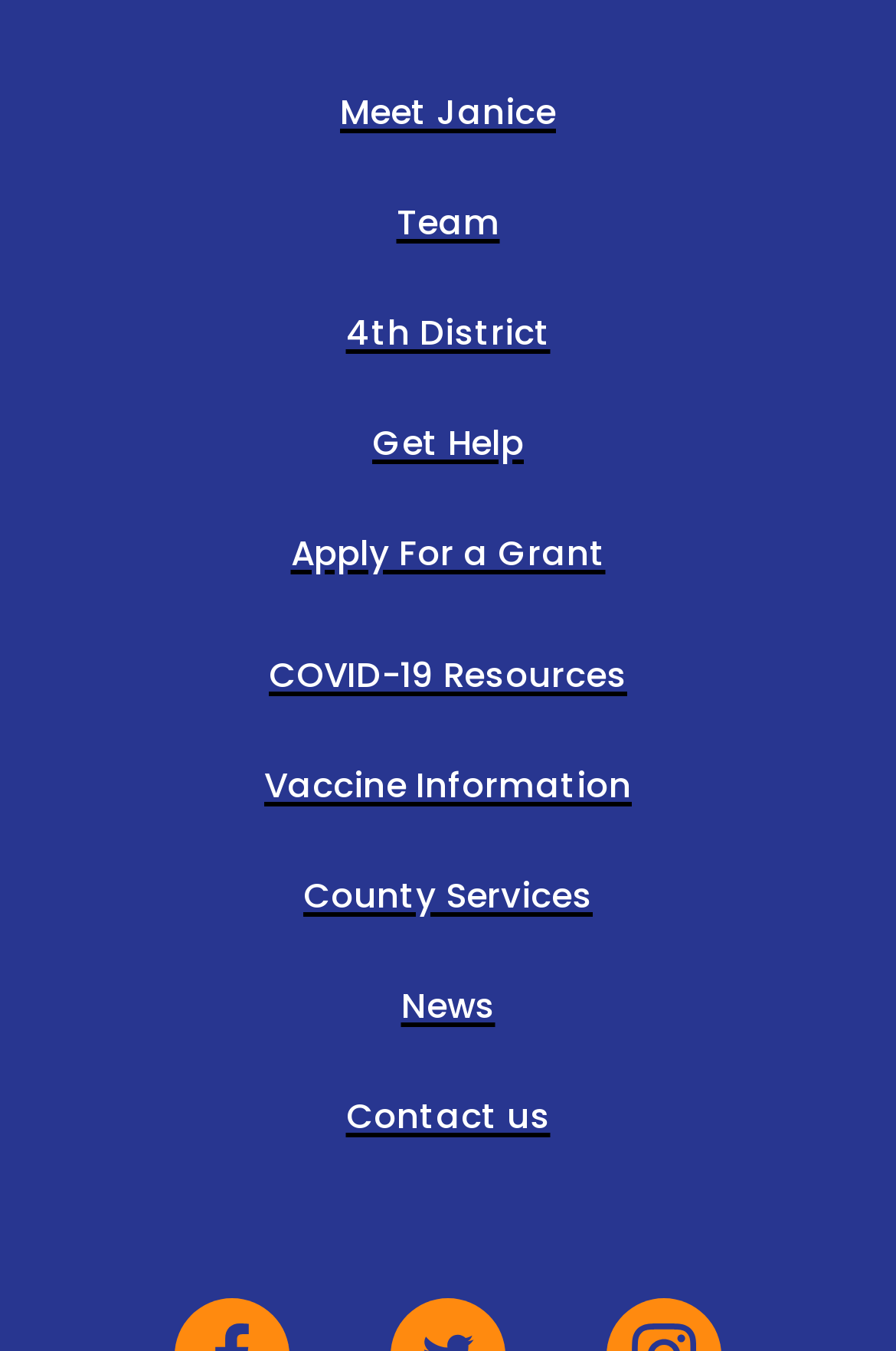Could you indicate the bounding box coordinates of the region to click in order to complete this instruction: "explore the team".

[0.442, 0.146, 0.558, 0.181]